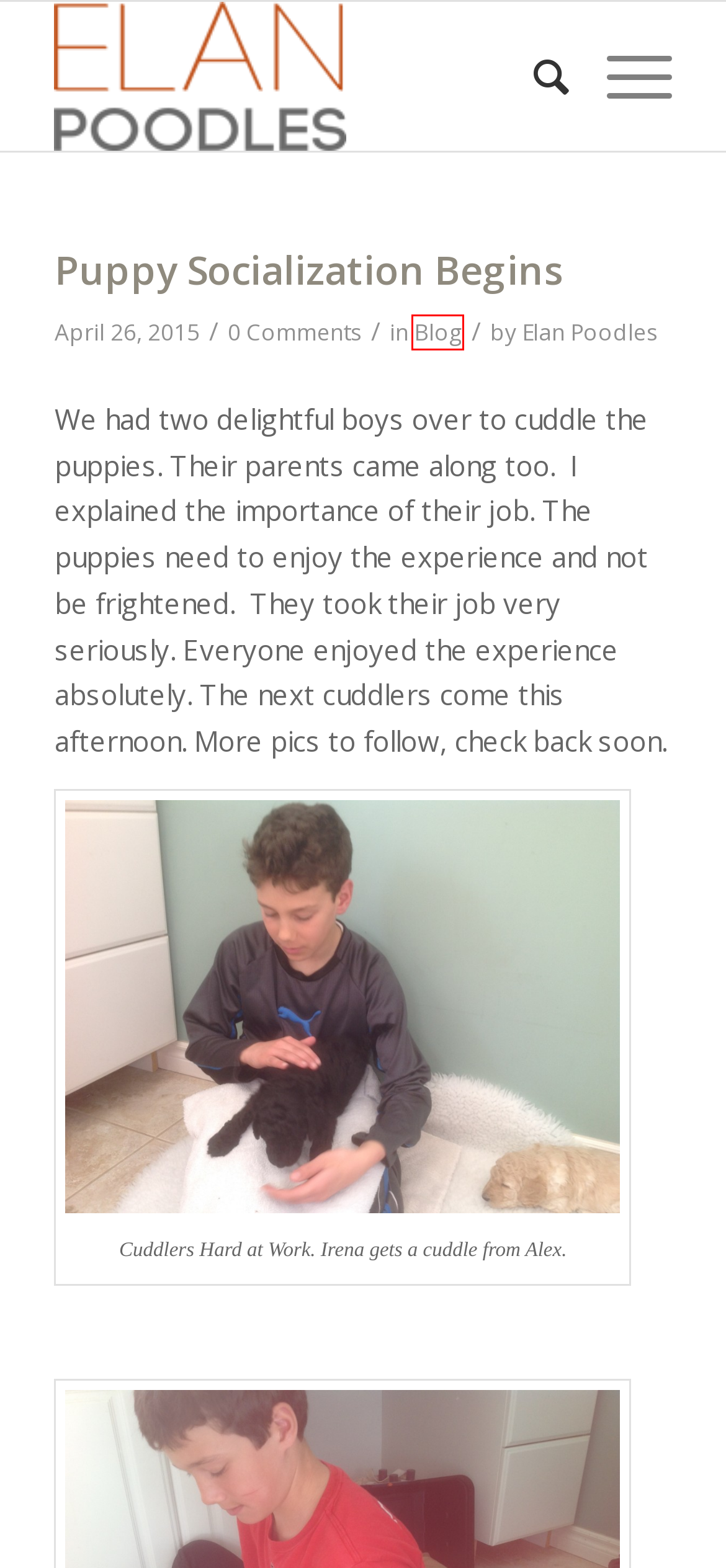Look at the screenshot of a webpage with a red bounding box and select the webpage description that best corresponds to the new page after clicking the element in the red box. Here are the options:
A. Elan Poodles, Author at Elan Poodles
B. Elan Standard Poodles - Elan Poodles
C. July 2016 - Elan Poodles
D. February 2018 - Elan Poodles
E. Blog Archives - Elan Poodles
F. January 2016 - Elan Poodles
G. April 2015 - Elan Poodles
H. August 2023 - Elan Poodles

E